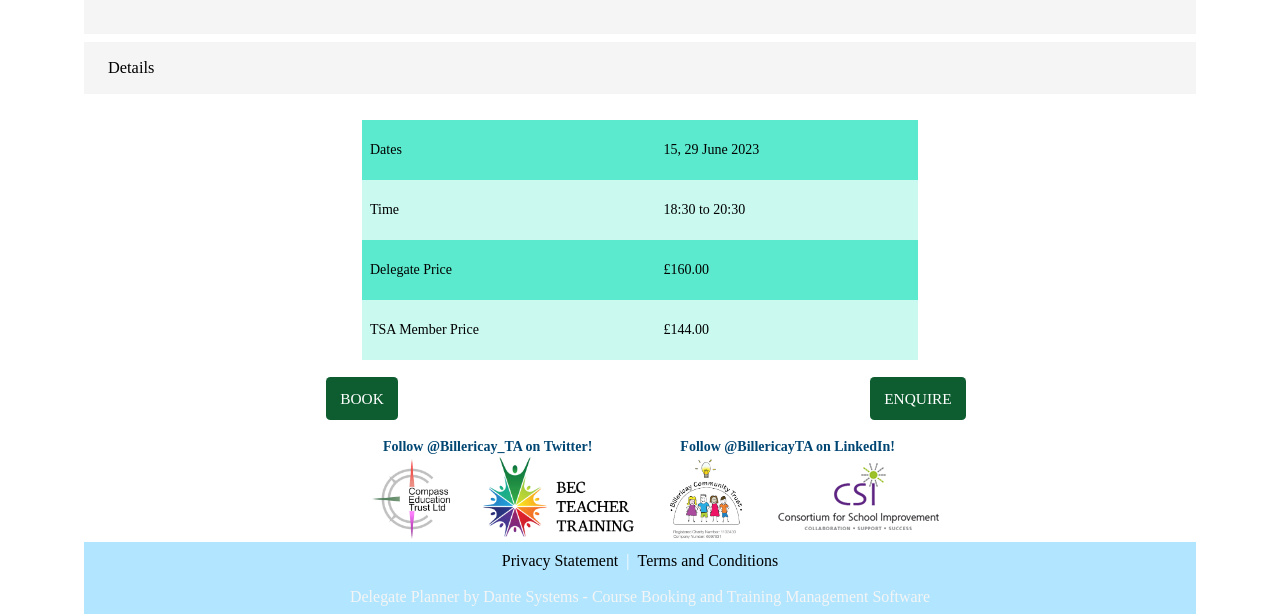Extract the bounding box of the UI element described as: "Book".

[0.255, 0.615, 0.311, 0.685]